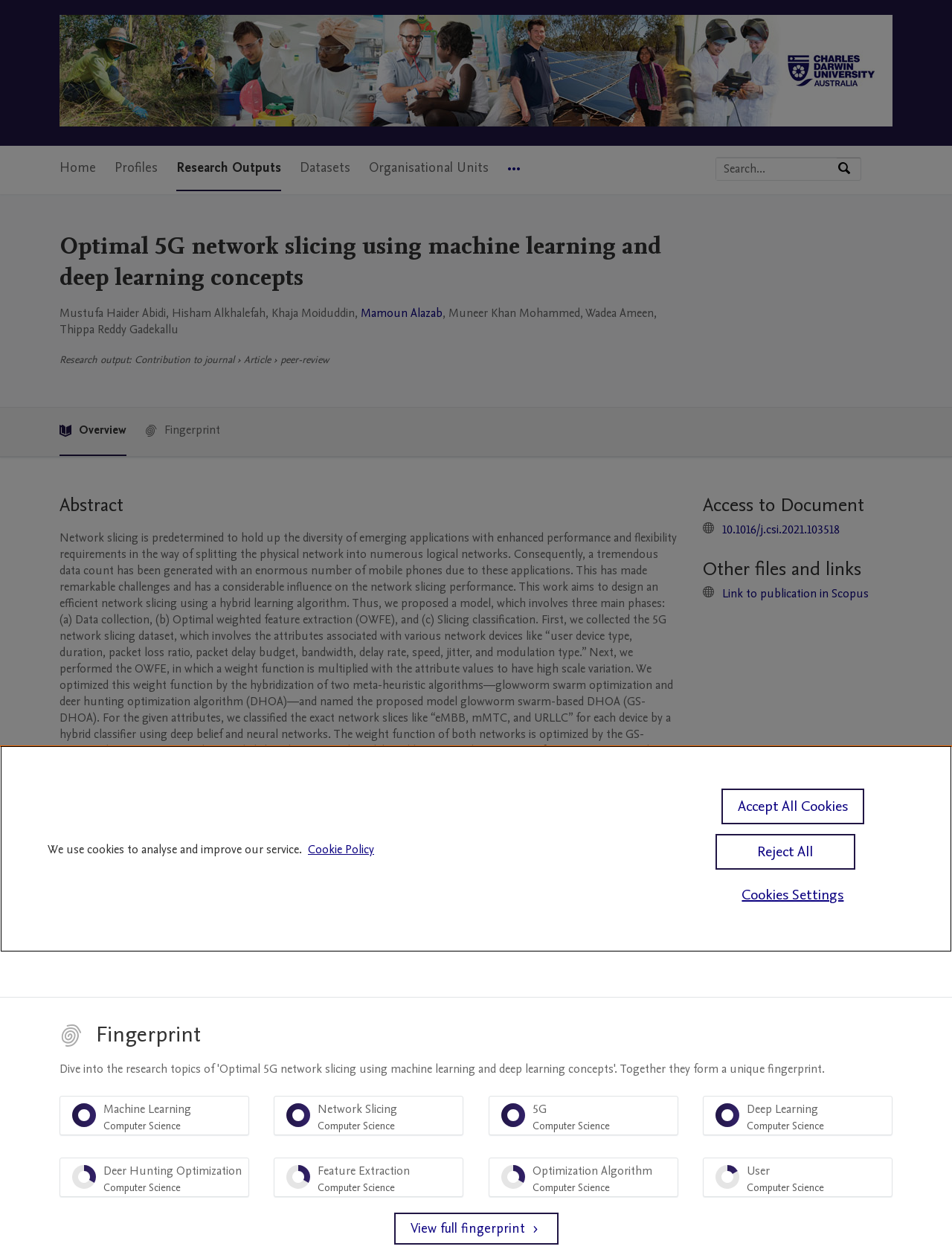Determine the bounding box coordinates of the clickable area required to perform the following instruction: "View article details". The coordinates should be represented as four float numbers between 0 and 1: [left, top, right, bottom].

[0.062, 0.183, 0.695, 0.233]